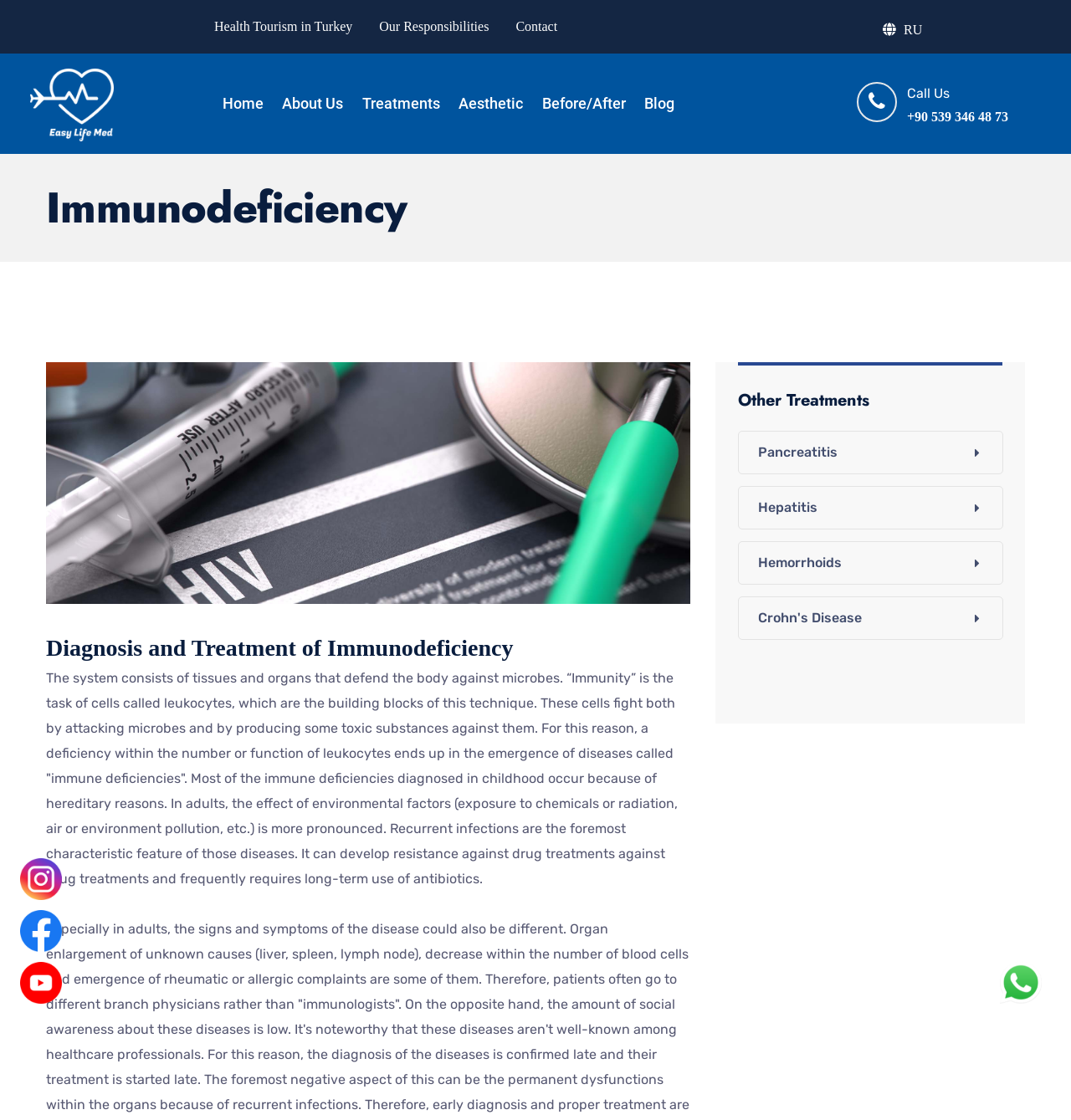Please pinpoint the bounding box coordinates for the region I should click to adhere to this instruction: "Click on the 'Pancreatitis ' link".

[0.708, 0.39, 0.915, 0.418]